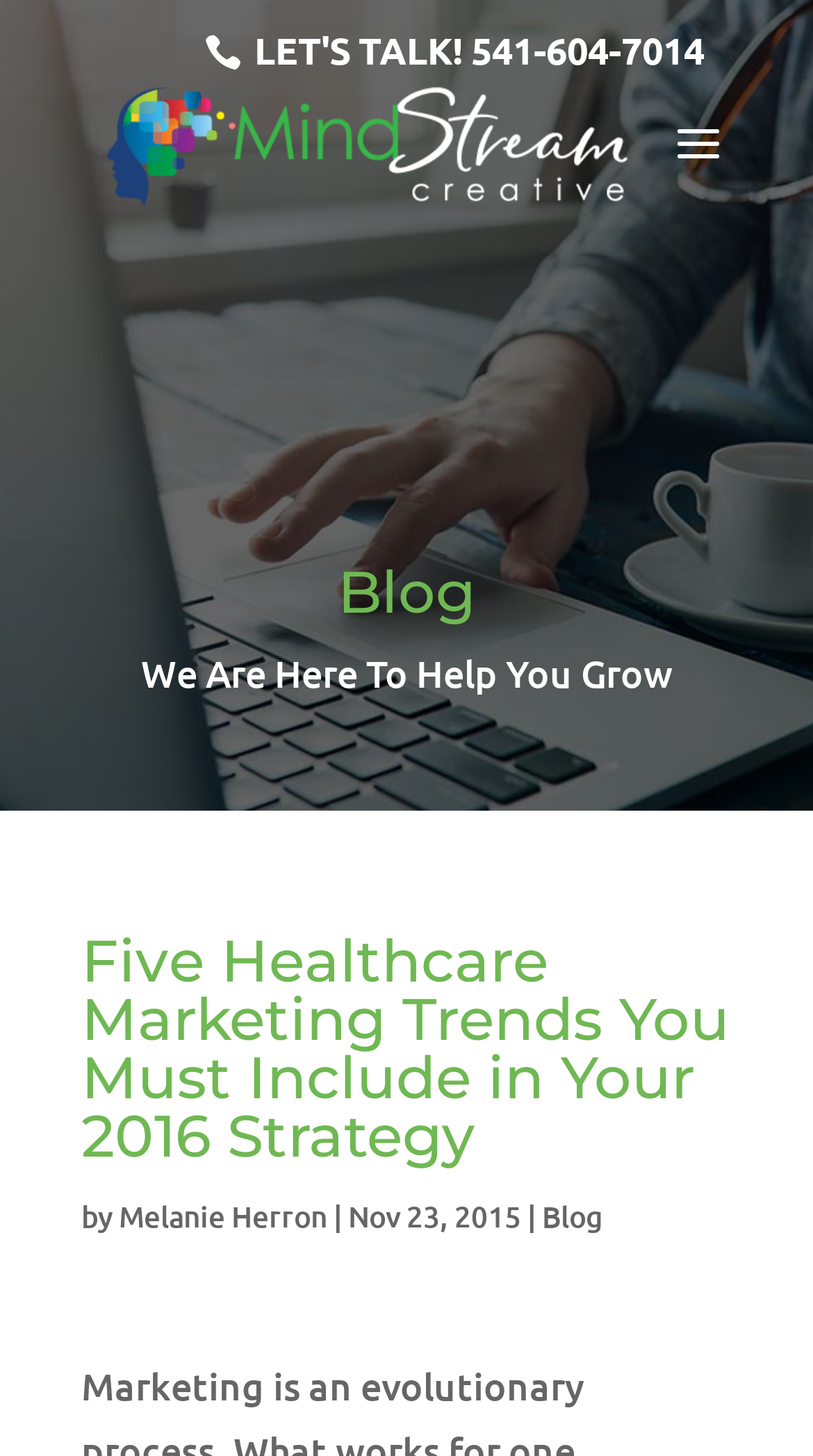Locate the UI element that matches the description Melanie Herron in the webpage screenshot. Return the bounding box coordinates in the format (top-left x, top-left y, bottom-right x, bottom-right y), with values ranging from 0 to 1.

[0.146, 0.821, 0.403, 0.848]